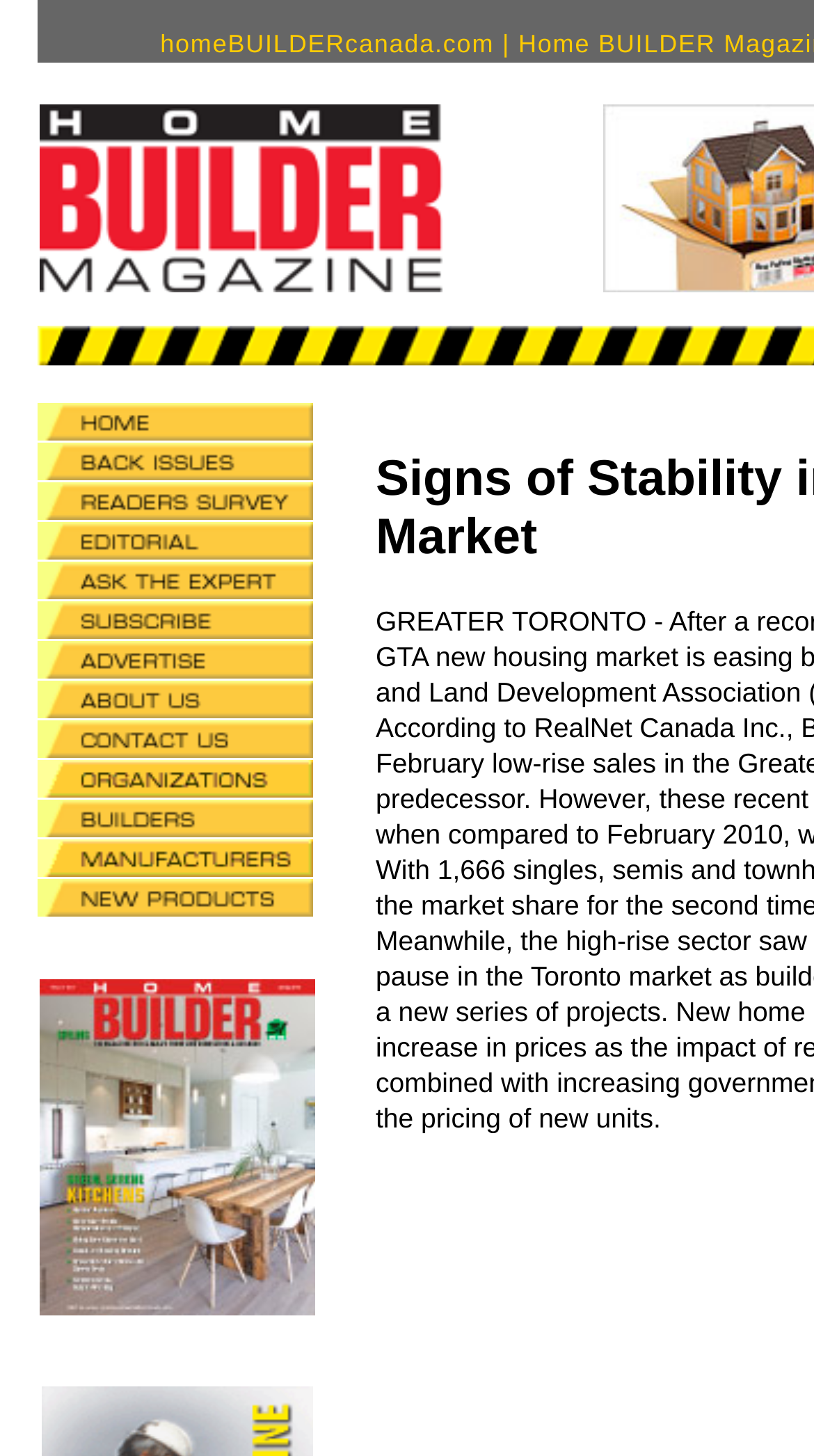Please find the bounding box coordinates of the element that needs to be clicked to perform the following instruction: "Explore building products". The bounding box coordinates should be four float numbers between 0 and 1, represented as [left, top, right, bottom].

[0.046, 0.338, 0.385, 0.363]